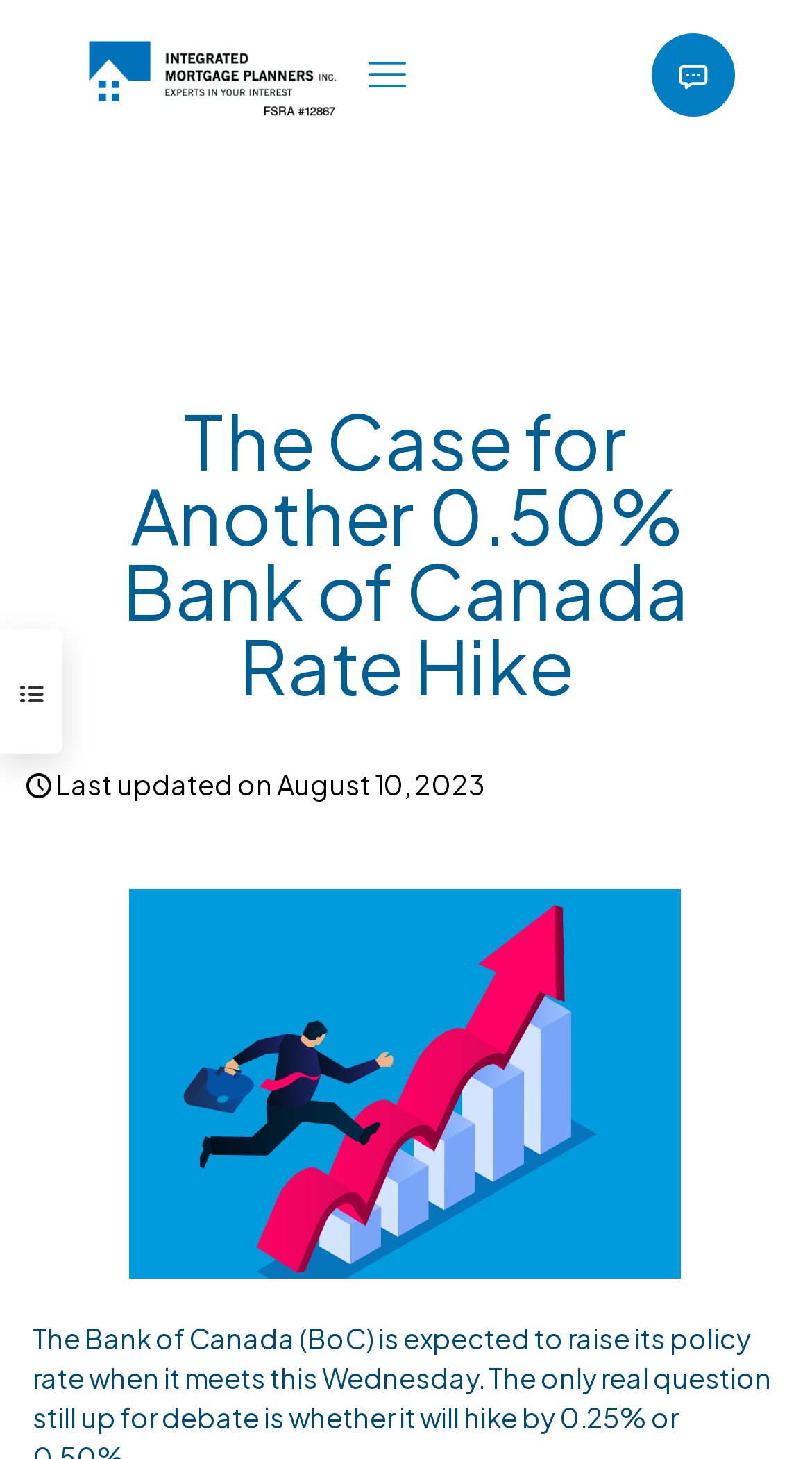Provide a single word or phrase answer to the question: 
When was the article last updated?

August 10, 2023